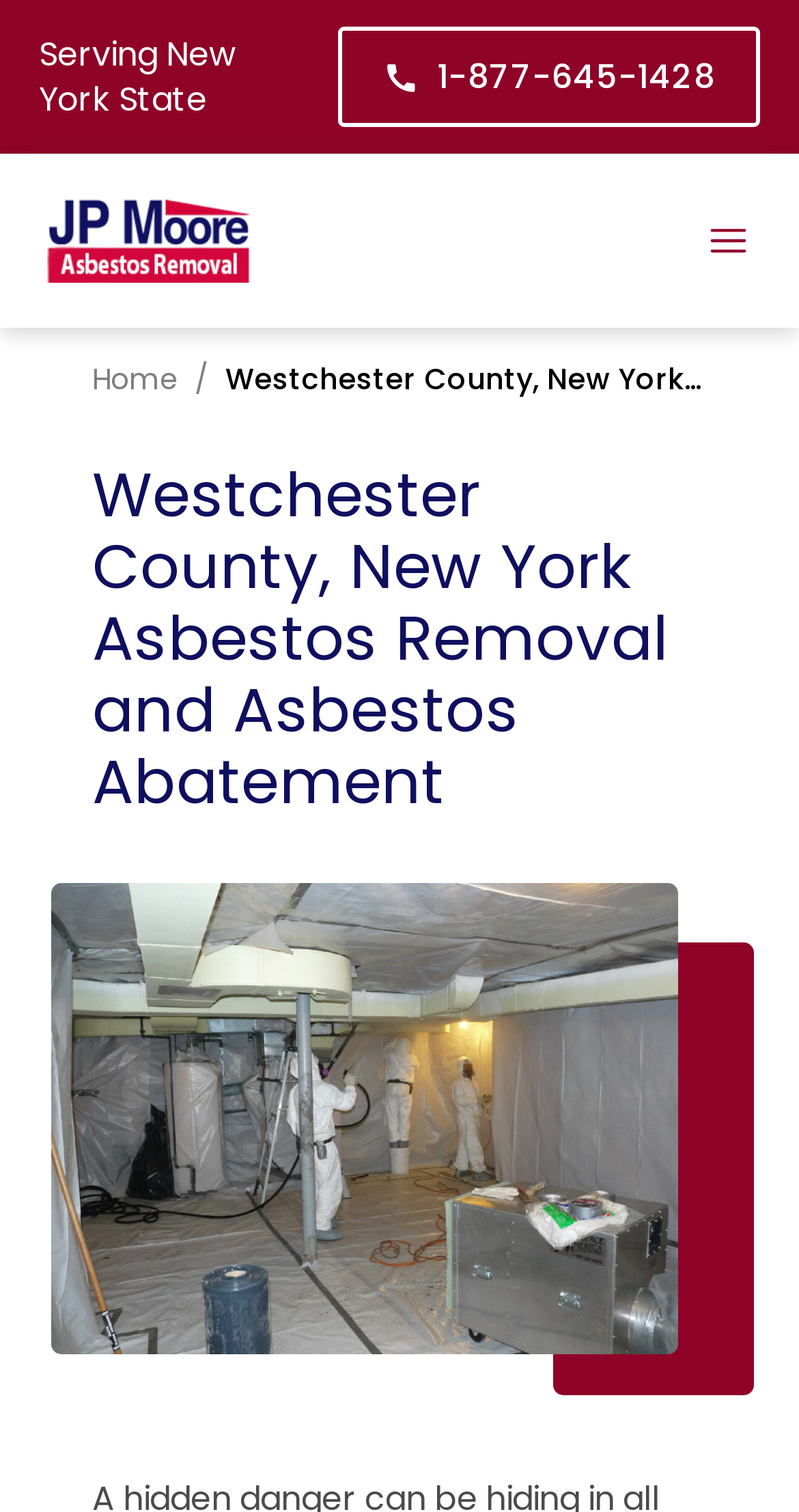Using the element description provided, determine the bounding box coordinates in the format (top-left x, top-left y, bottom-right x, bottom-right y). Ensure that all values are floating point numbers between 0 and 1. Element description: parent_node: Services aria-label="open menu"

[0.882, 0.143, 0.941, 0.175]